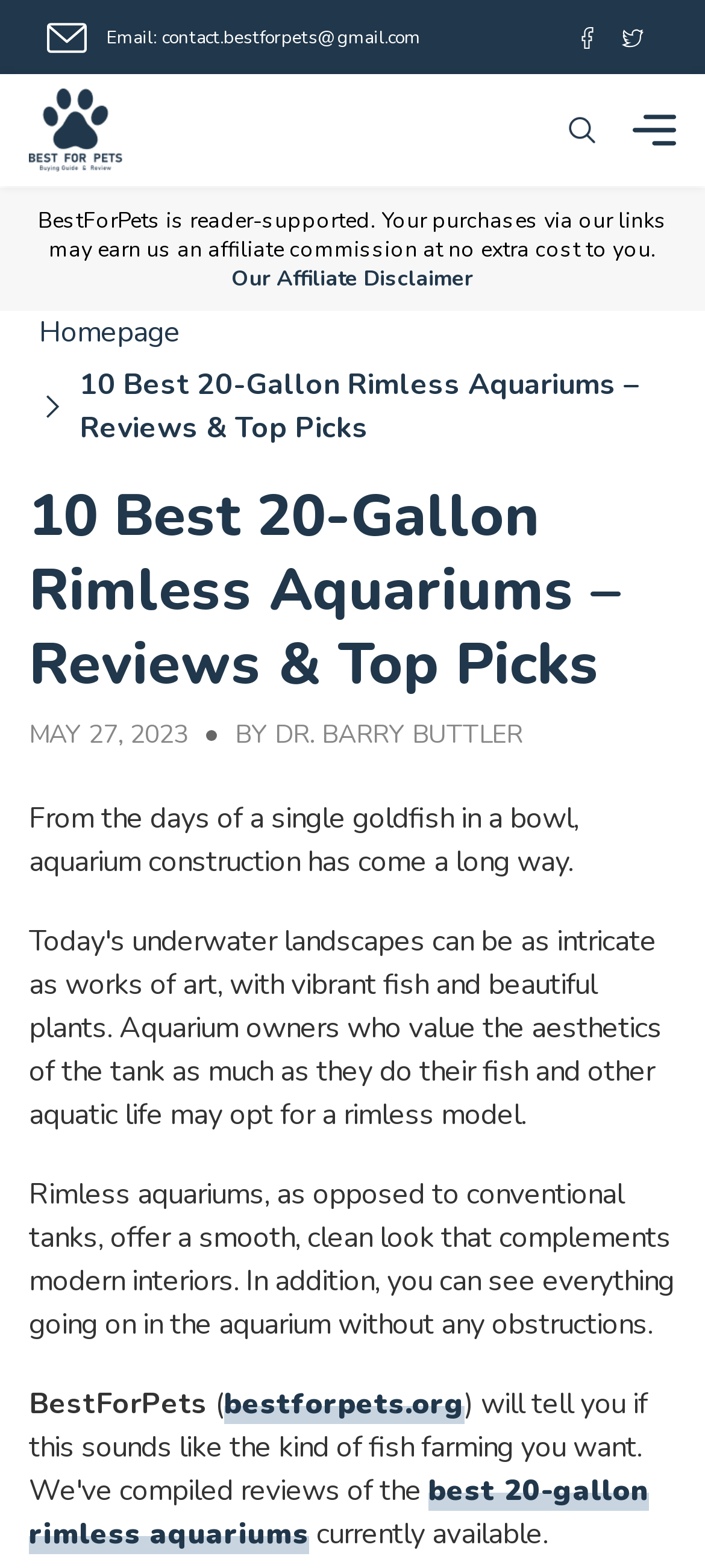For the element described, predict the bounding box coordinates as (top-left x, top-left y, bottom-right x, bottom-right y). All values should be between 0 and 1. Element description: Email: contact.bestforpets@gmail.com

[0.067, 0.012, 0.658, 0.037]